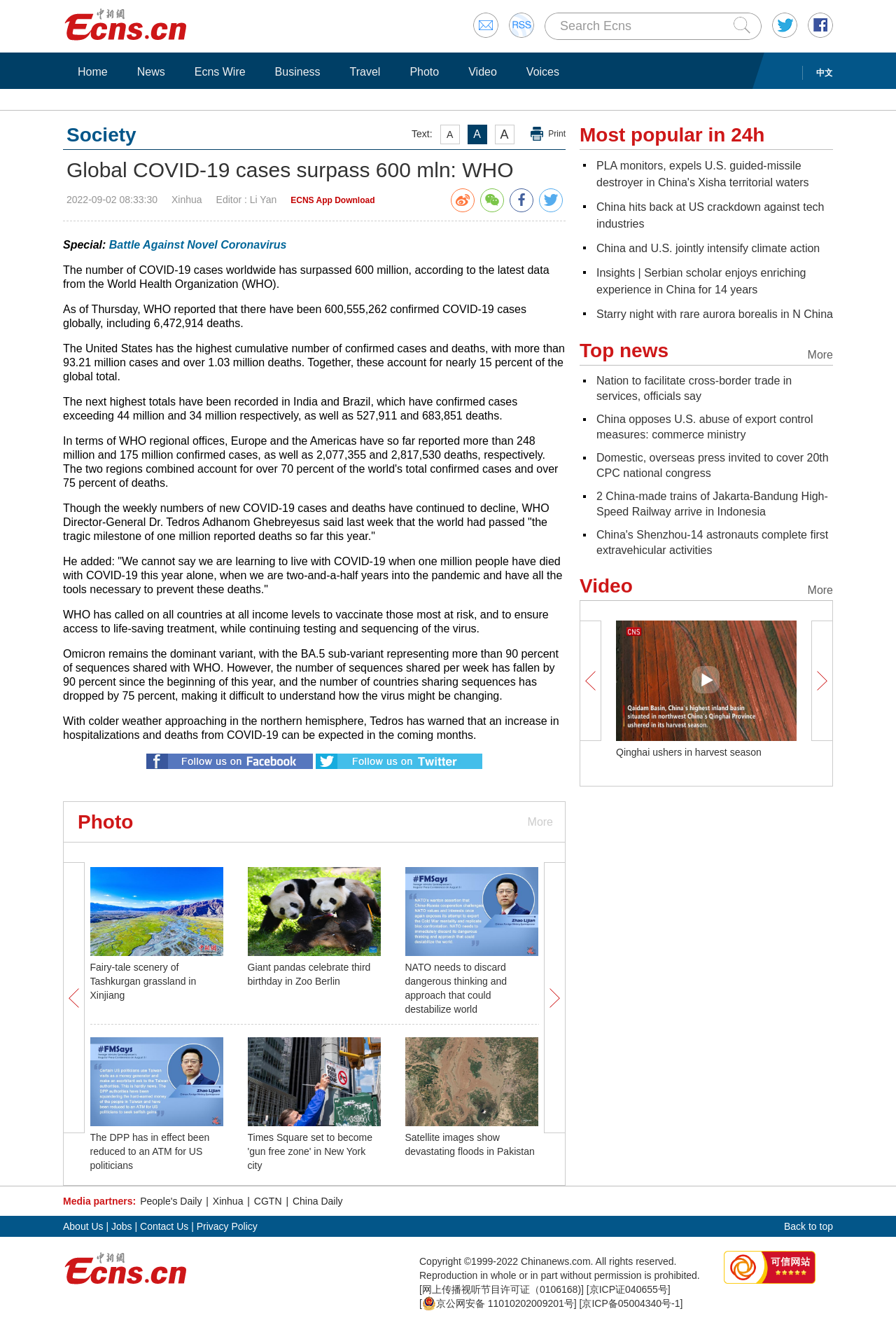Identify the bounding box coordinates for the region of the element that should be clicked to carry out the instruction: "Search Ecns". The bounding box coordinates should be four float numbers between 0 and 1, i.e., [left, top, right, bottom].

[0.625, 0.014, 0.705, 0.025]